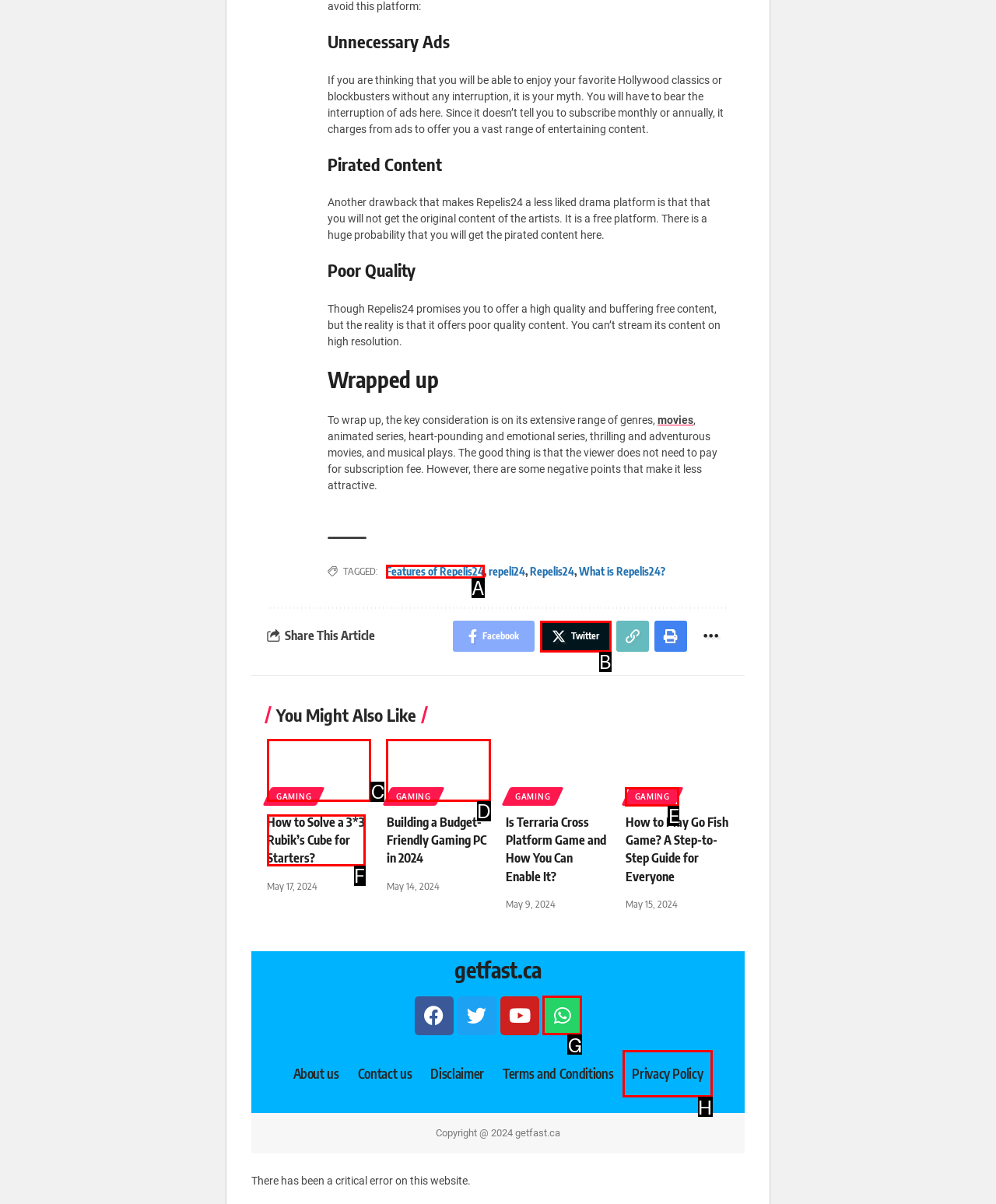Based on the provided element description: Features of Repelis24, identify the best matching HTML element. Respond with the corresponding letter from the options shown.

A